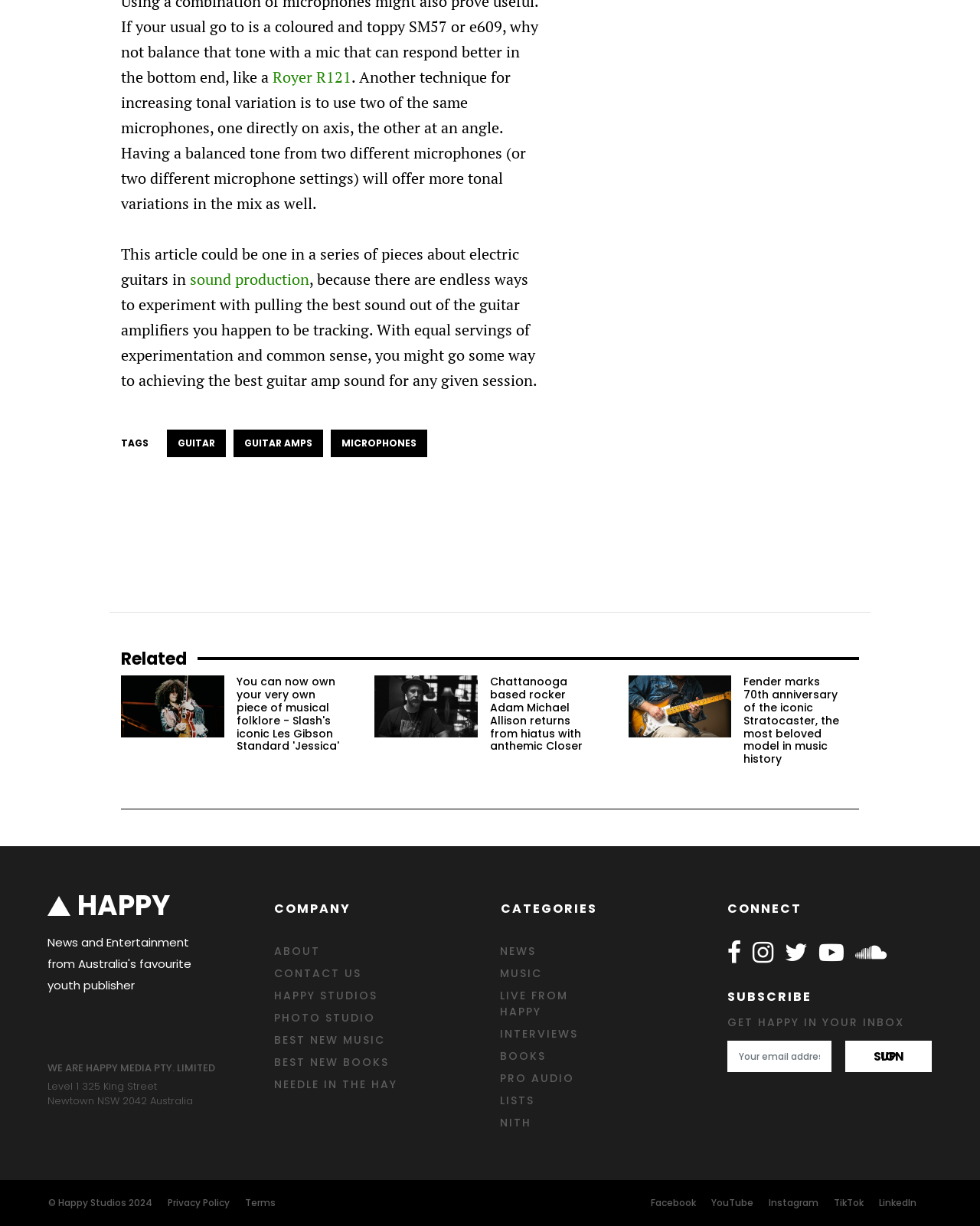What is the company name of the website owner?
Please answer the question with as much detail and depth as you can.

The company name is mentioned in the footer section of the webpage, along with the address and other contact information.